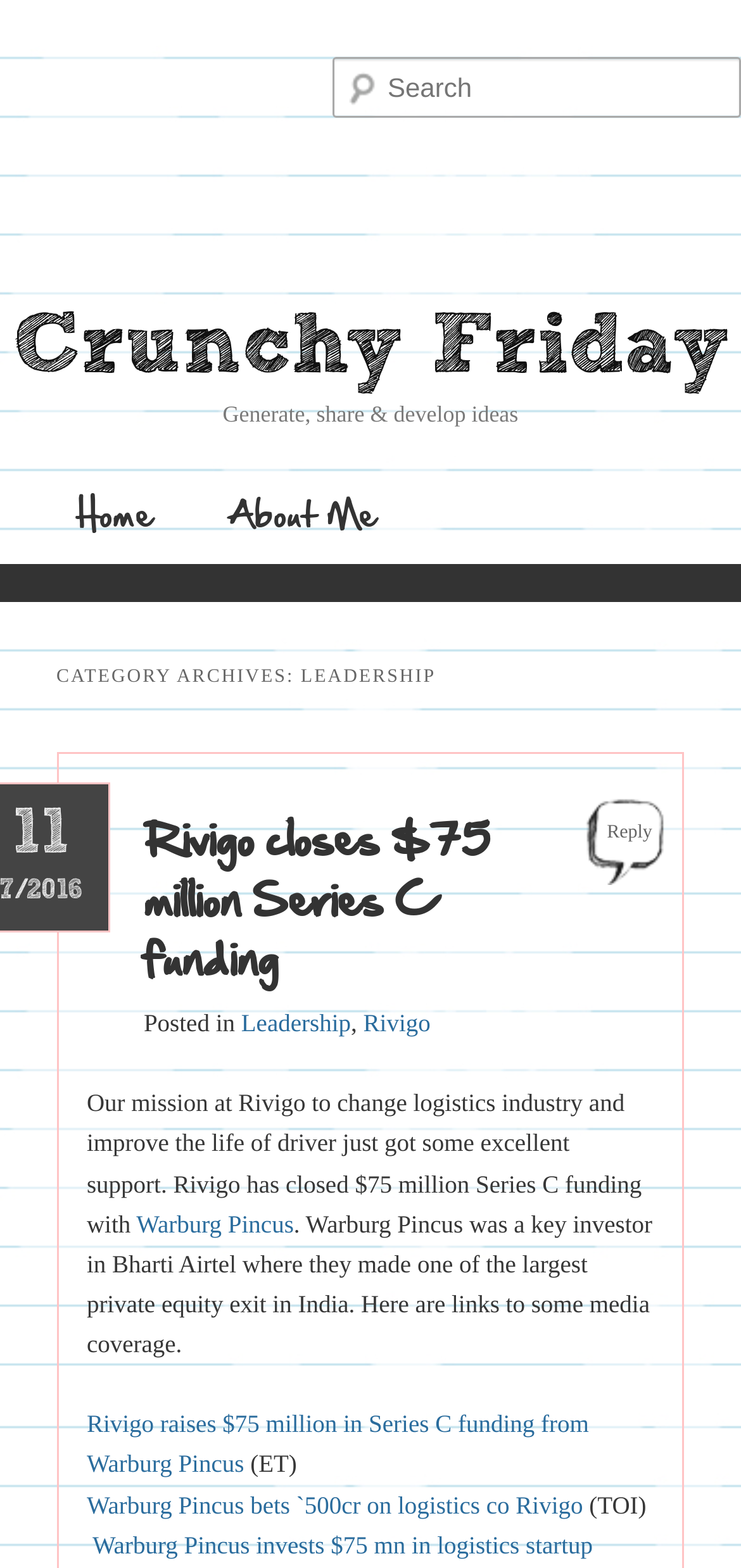Could you find the bounding box coordinates of the clickable area to complete this instruction: "Go to Crunchy Friday homepage"?

[0.017, 0.192, 0.983, 0.25]